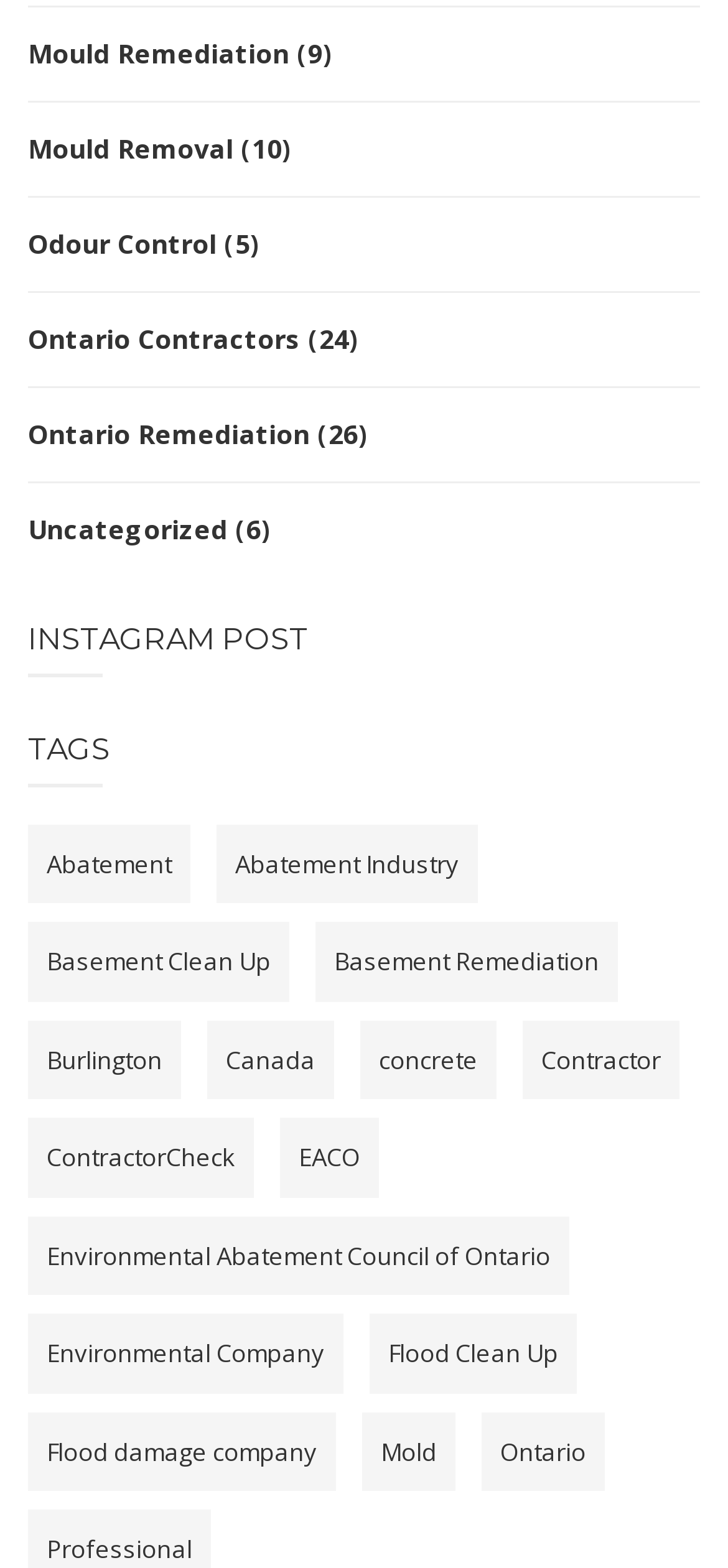Provide a brief response to the question below using a single word or phrase: 
How many headings are there on this webpage?

2